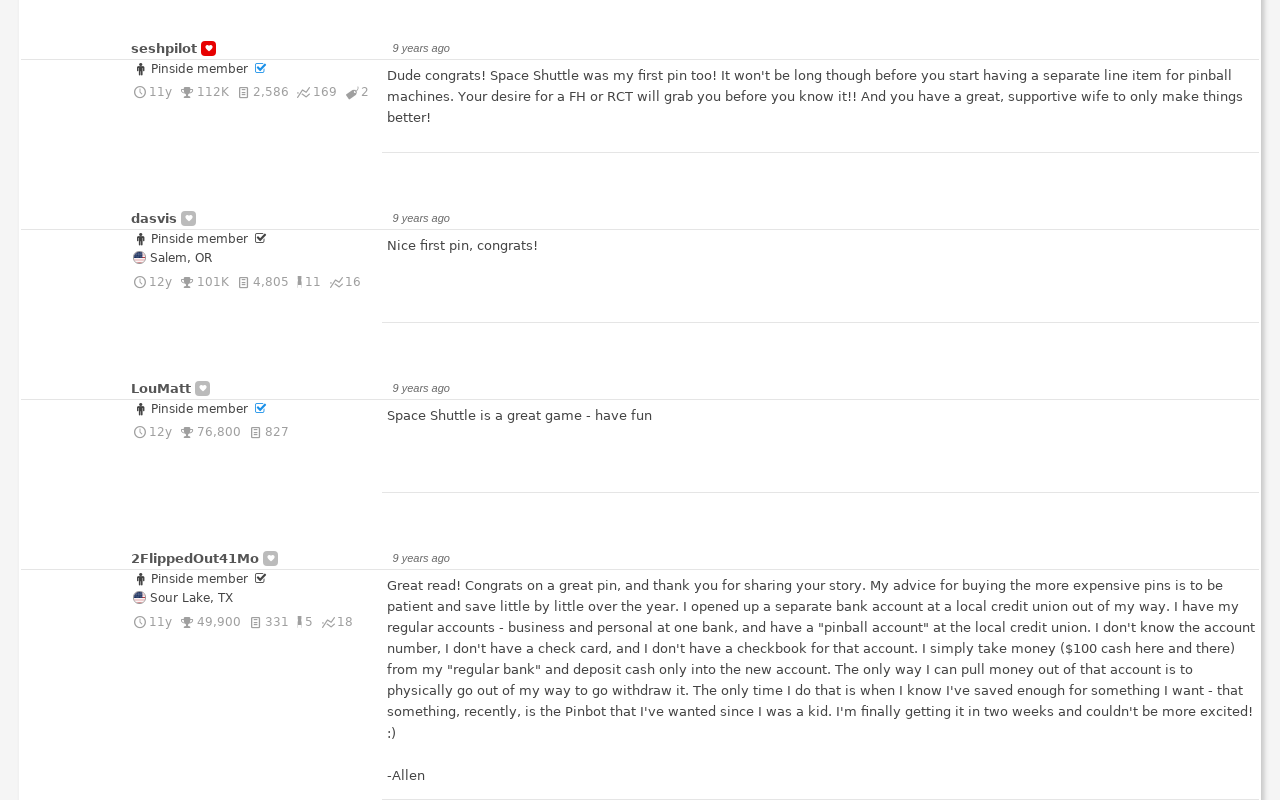Please identify the bounding box coordinates of the region to click in order to complete the given instruction: "Click on US Salem, OR link". The coordinates should be four float numbers between 0 and 1, i.e., [left, top, right, bottom].

[0.103, 0.314, 0.166, 0.332]